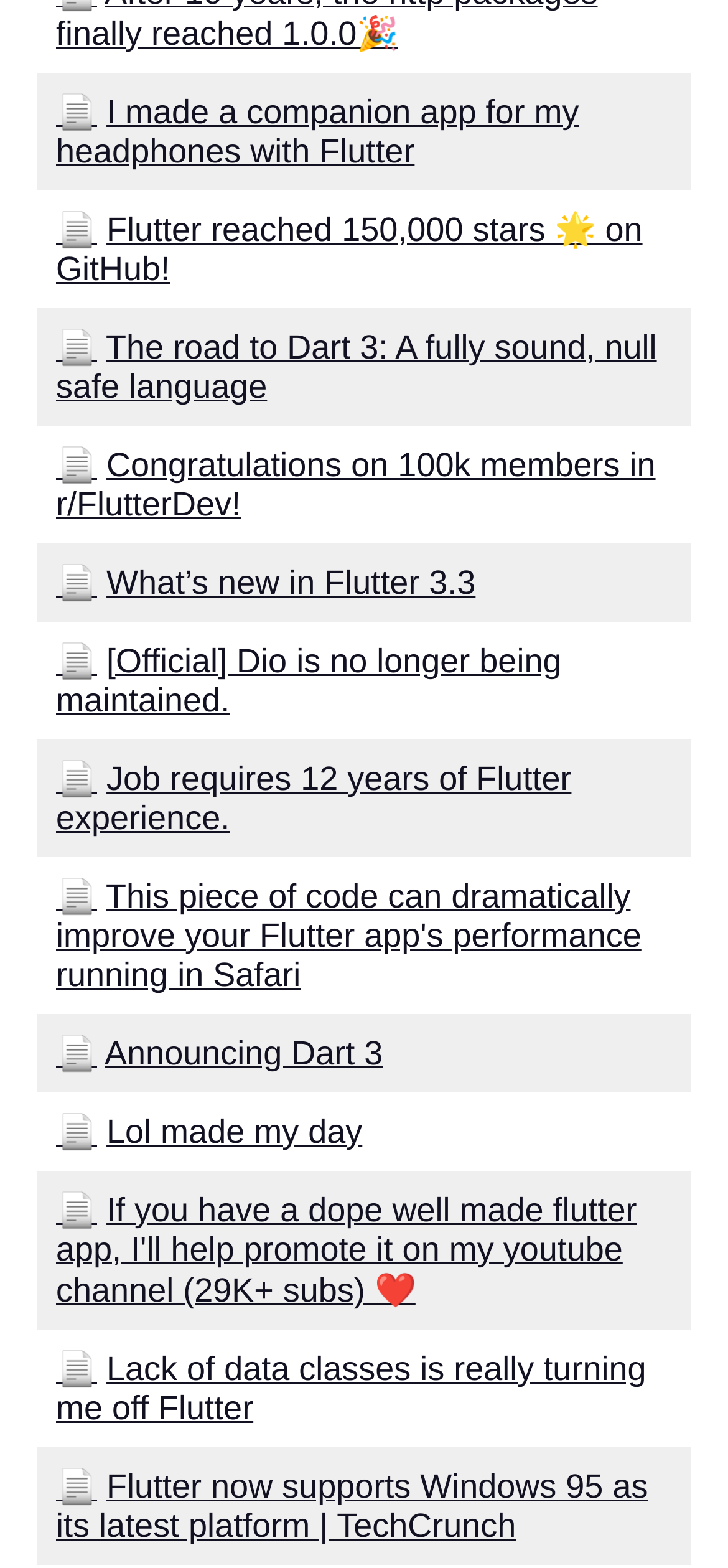Find the bounding box coordinates for the UI element that matches this description: "Lol made my day".

[0.146, 0.71, 0.498, 0.733]